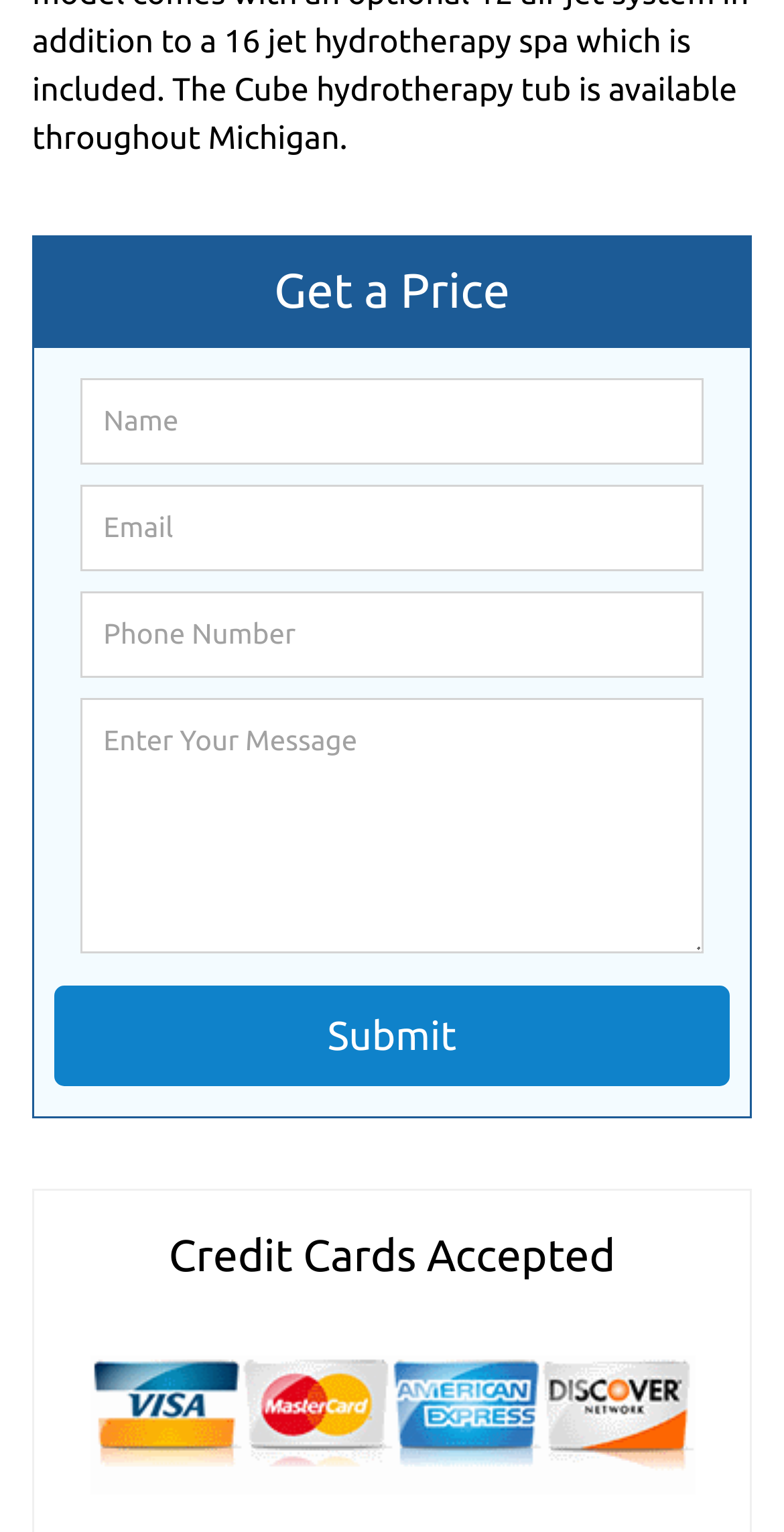Answer the question with a single word or phrase: 
What is the function of the button?

To submit the form